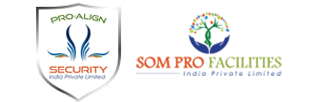Respond to the question below with a single word or phrase:
What does the tree design in the 'Som Pro Facilities India Private Limited' logo symbolize?

Growth and sustainability